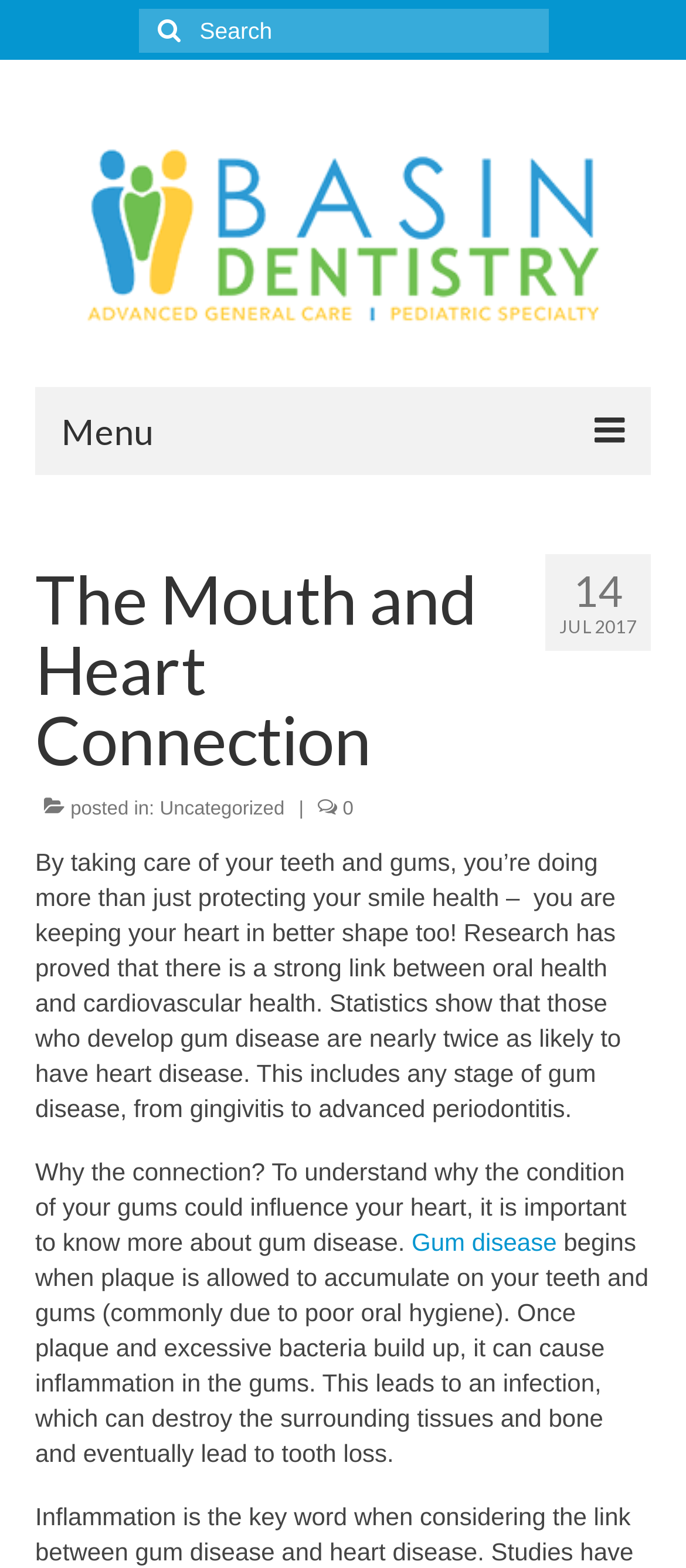Identify the bounding box coordinates for the element that needs to be clicked to fulfill this instruction: "Go to Basin Dentistry Dental Blog". Provide the coordinates in the format of four float numbers between 0 and 1: [left, top, right, bottom].

[0.051, 0.066, 0.949, 0.234]